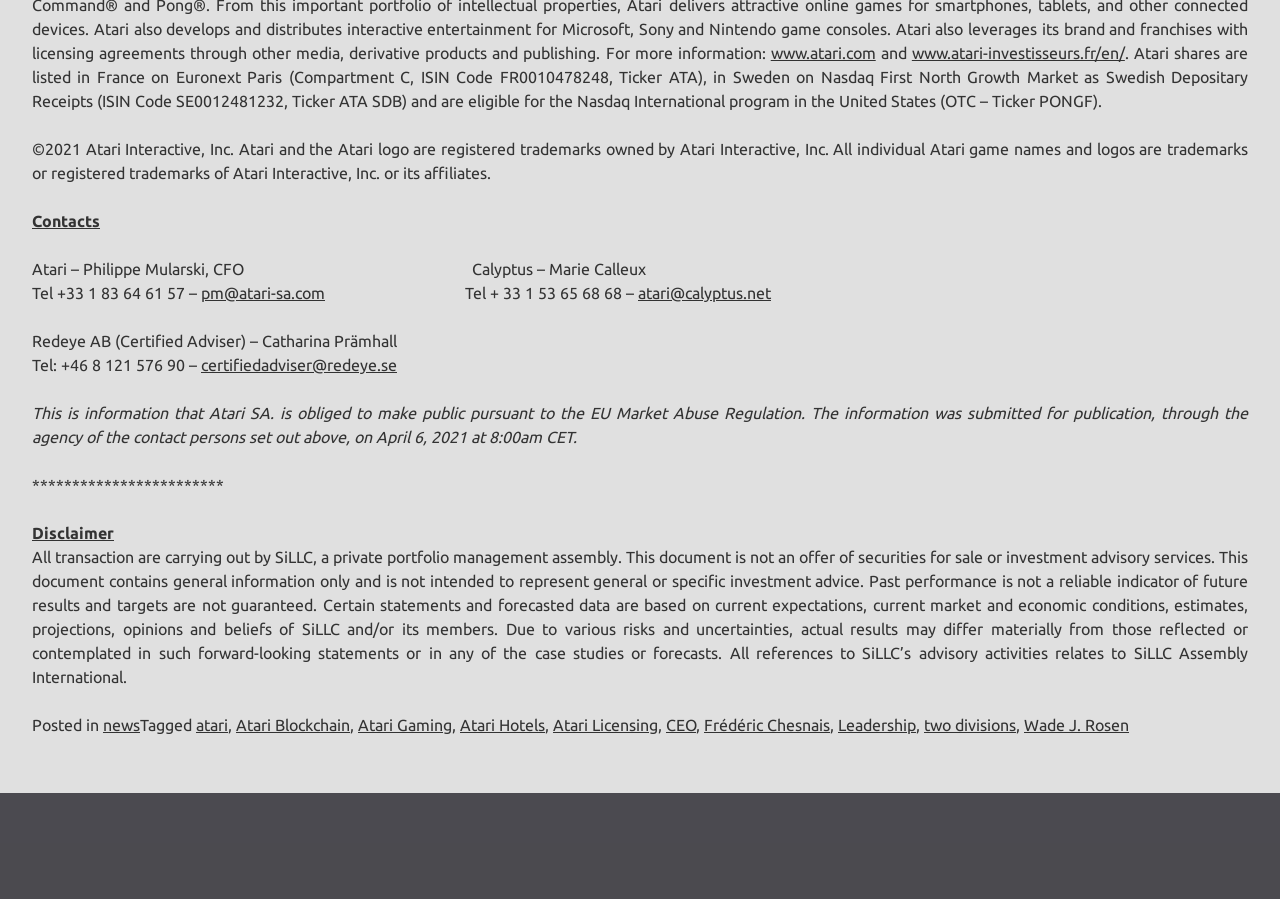Utilize the details in the image to thoroughly answer the following question: What is the company's name?

The company's name is Atari, which is mentioned in the text 'Atari shares are listed in France on Euronext Paris...' and also appears as a registered trademark owned by Atari Interactive, Inc.